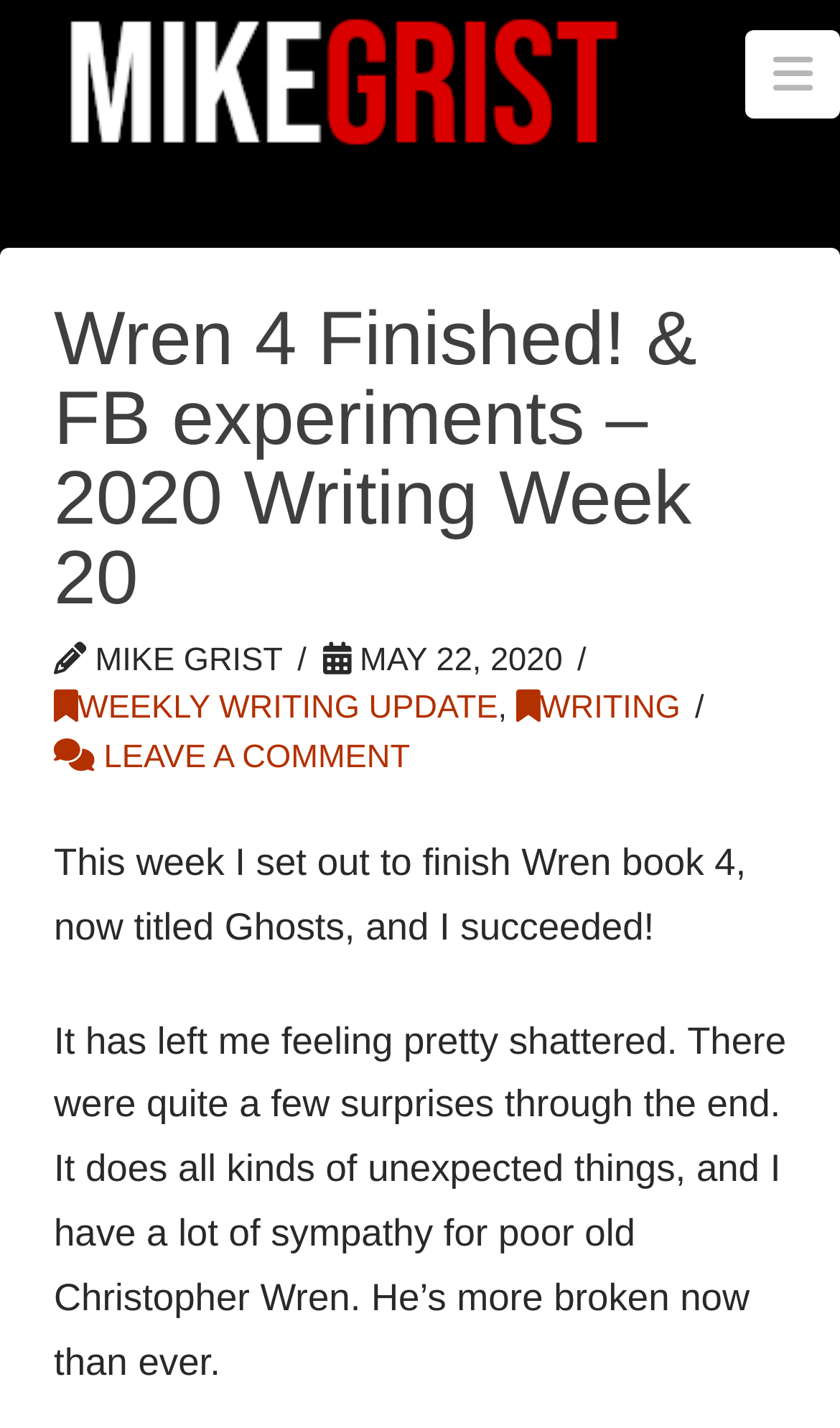Describe all the significant parts and information present on the webpage.

The webpage is a blog post titled "Wren 4 Finished! & FB experiments – 2020 Writing Week 20" by Mike Grist. At the top left, there is a link to the author's profile, accompanied by a small image of Mike Grist. On the top right, there is a navigation button labeled "Navigation".

Below the navigation button, there is a header section that spans most of the width of the page. The header contains the title of the blog post, "Wren 4 Finished! & FB experiments – 2020 Writing Week 20", in a large font size. Below the title, there is the author's name "MIKE GRIST" and the publication date "MAY 22, 2020". There are also two links, "WEEKLY WRITING UPDATE" and "WRITING", placed side by side.

Further down, there is a link to "LEAVE A COMMENT" on the left, and a block of text that summarizes the blog post. The text describes the author's experience of finishing Wren book 4, titled Ghosts, and how it left them feeling shattered. The text also mentions that the book has unexpected twists and turns, and that the author has sympathy for the main character, Christopher Wren.